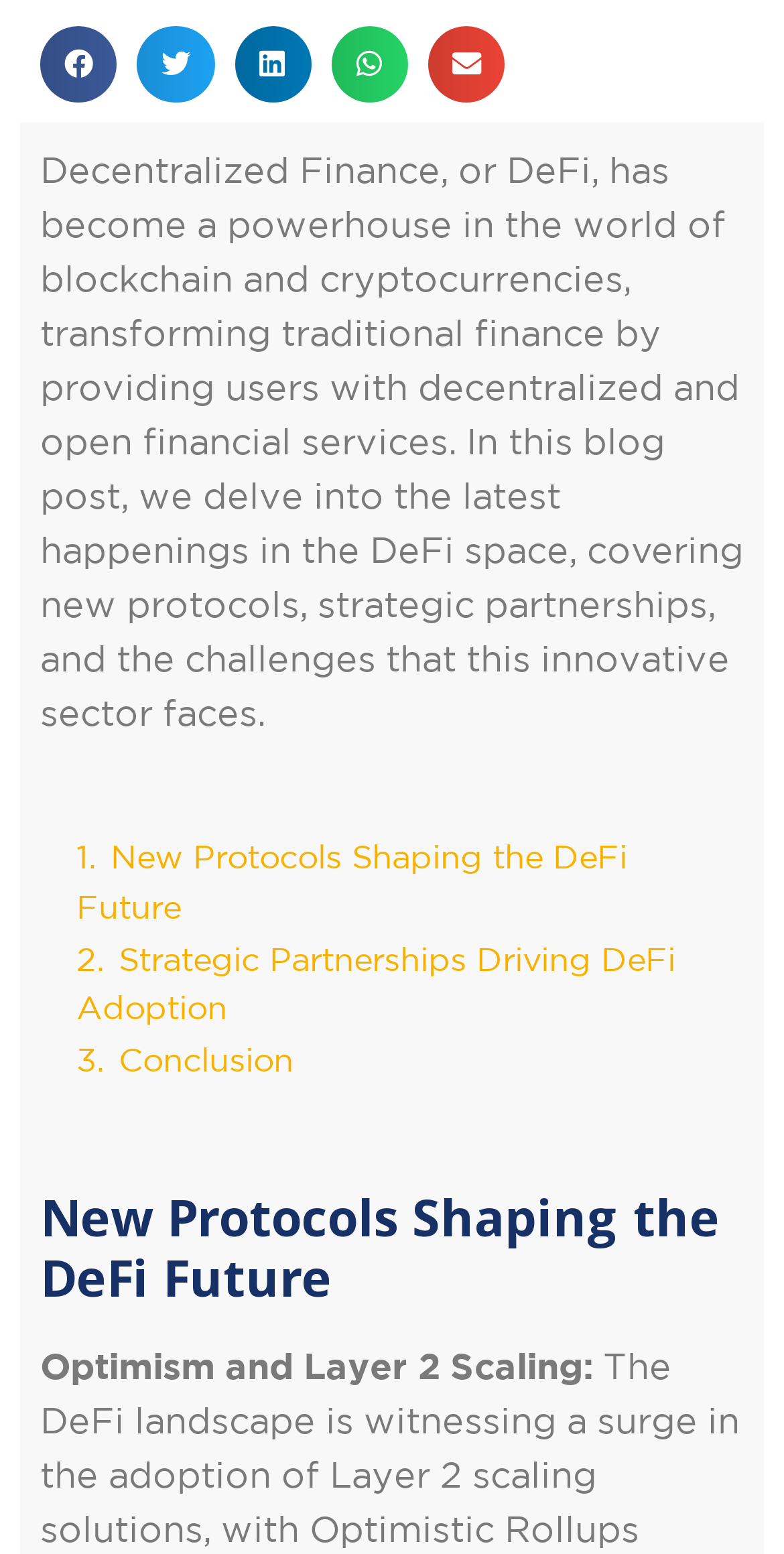Locate the bounding box coordinates of the clickable region to complete the following instruction: "Read about new protocols shaping the DeFi future."

[0.097, 0.54, 0.8, 0.594]